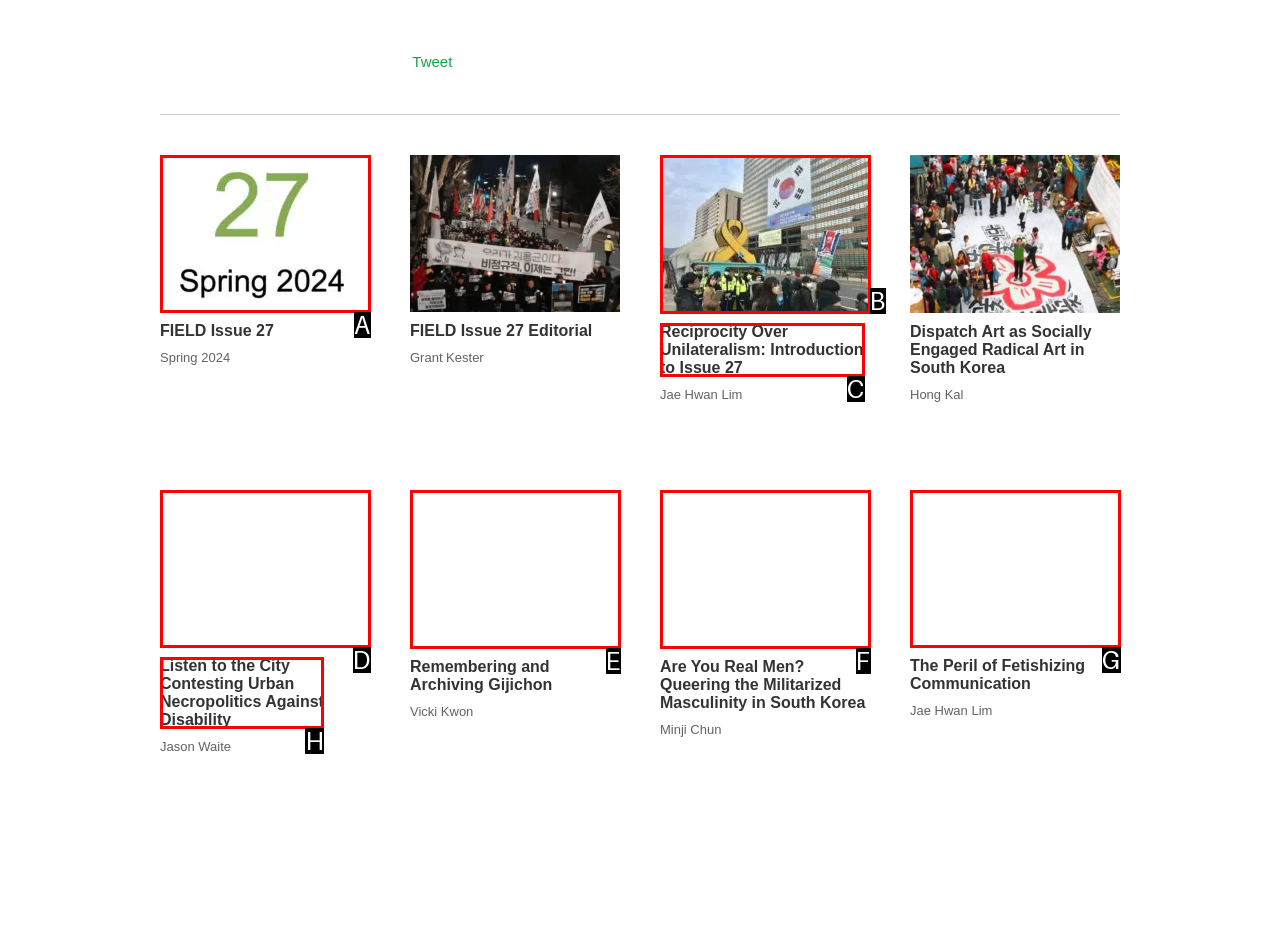Determine the letter of the UI element that you need to click to perform the task: Read Reciprocity Over Unilateralism: Introduction to Issue 27.
Provide your answer with the appropriate option's letter.

C